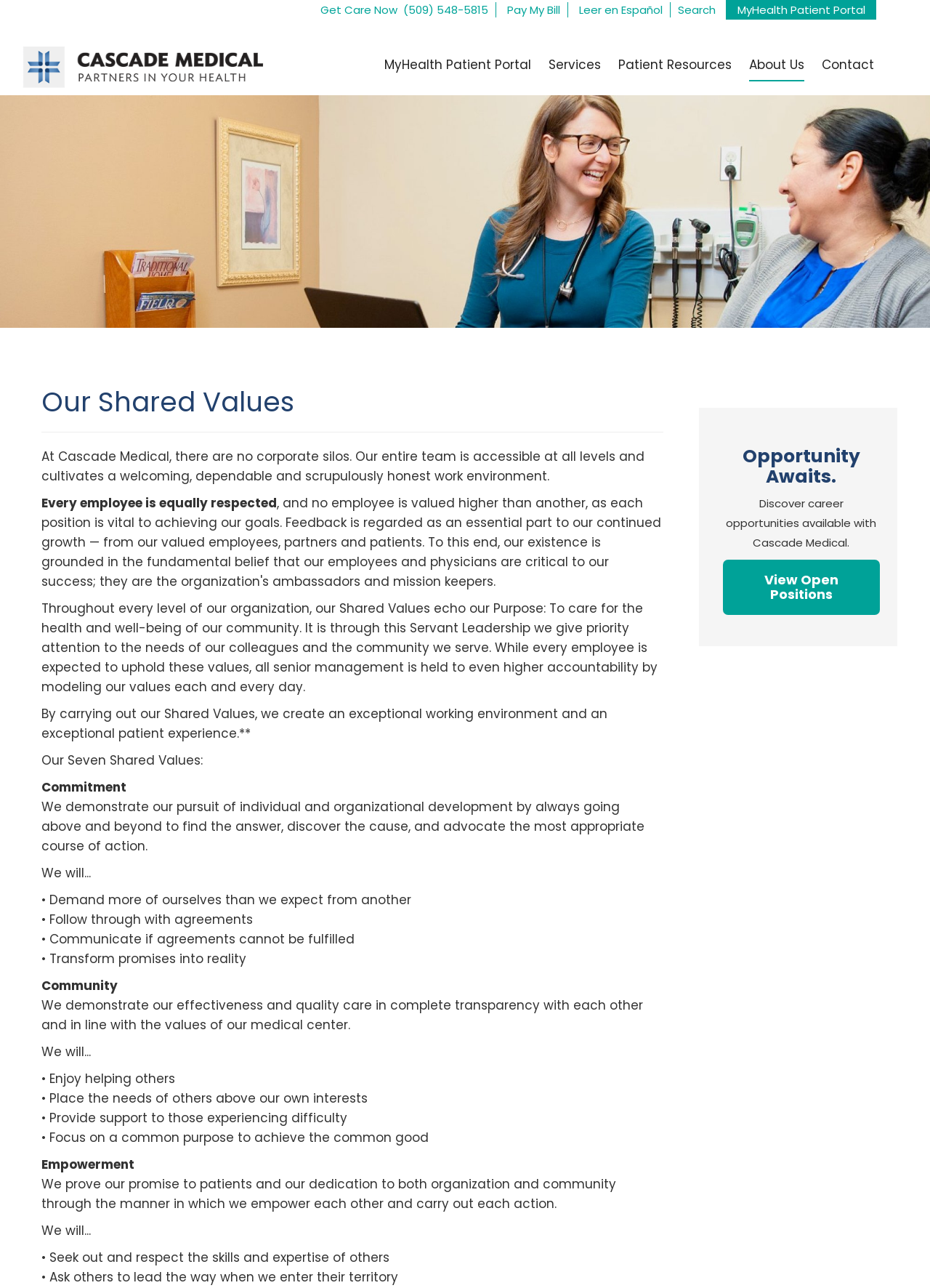Please reply with a single word or brief phrase to the question: 
What is the purpose of Cascade Medical?

To care for the health and well-being of the community